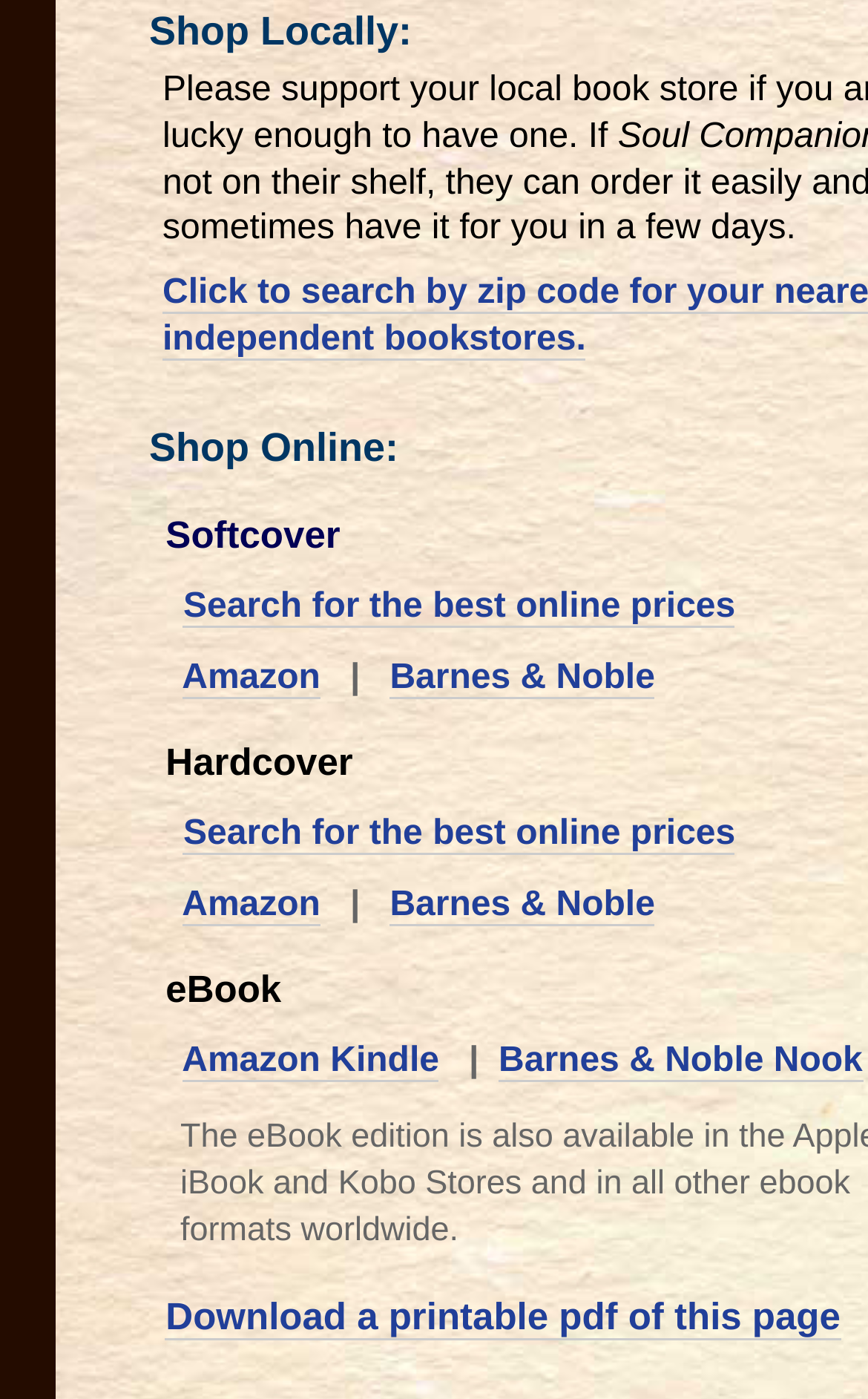Locate the bounding box coordinates of the clickable area needed to fulfill the instruction: "view posts".

None